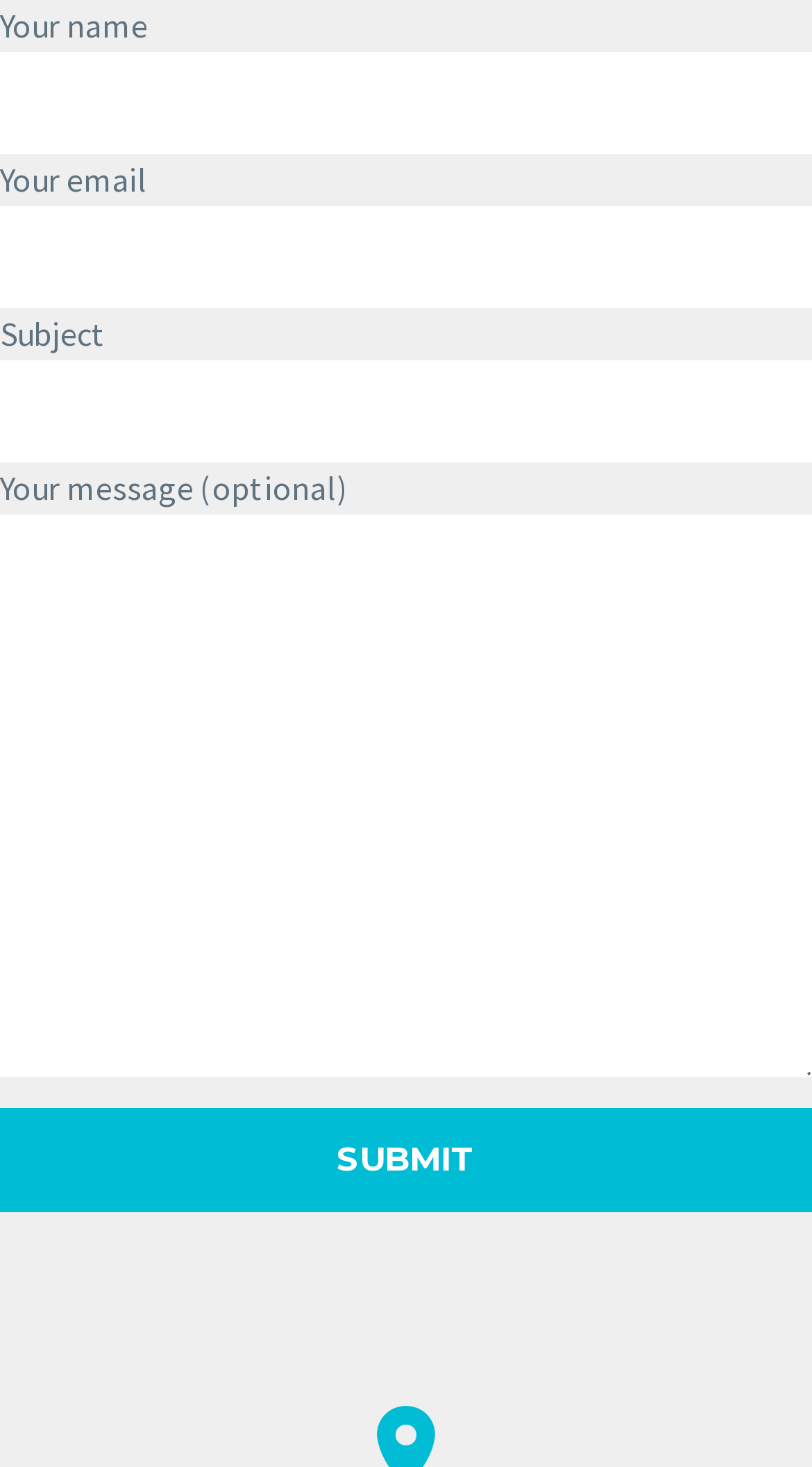Using the information in the image, give a detailed answer to the following question: What is the first input field for?

The first input field is labeled as 'Your name' which suggests that it is required to enter the user's name.